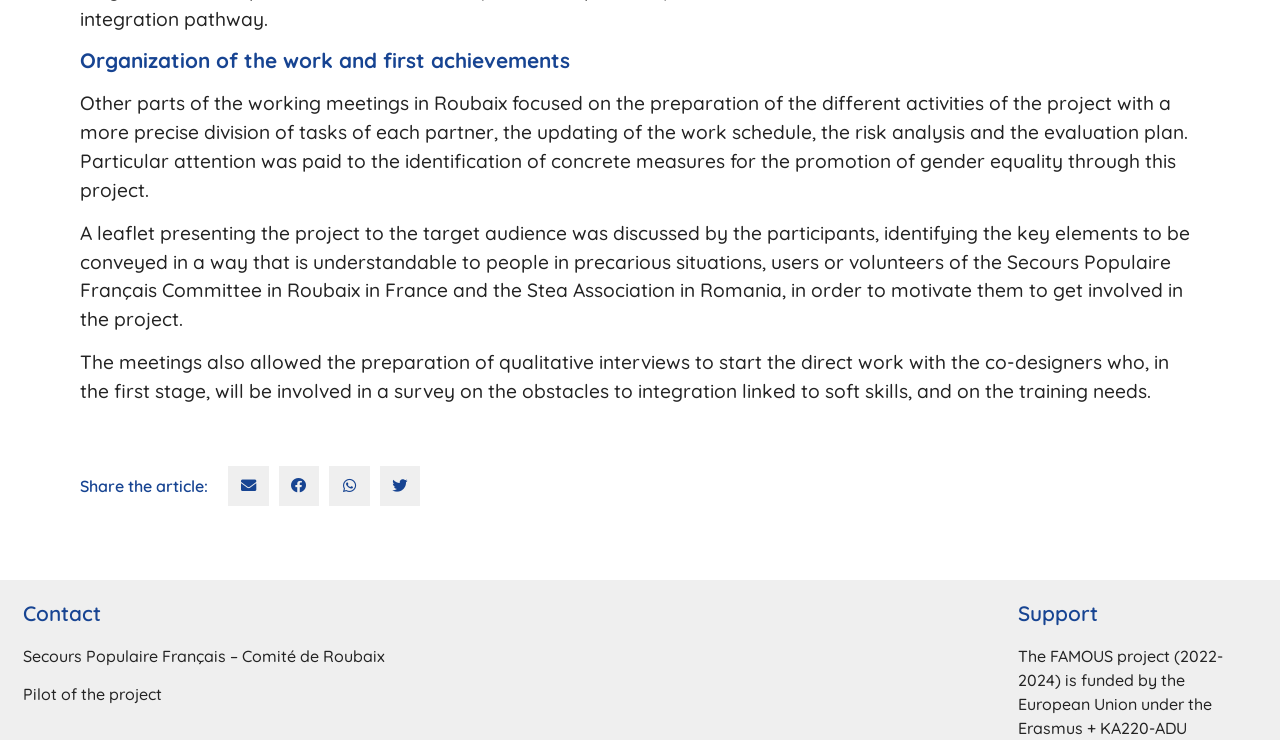Identify the bounding box of the UI element that matches this description: "News".

None